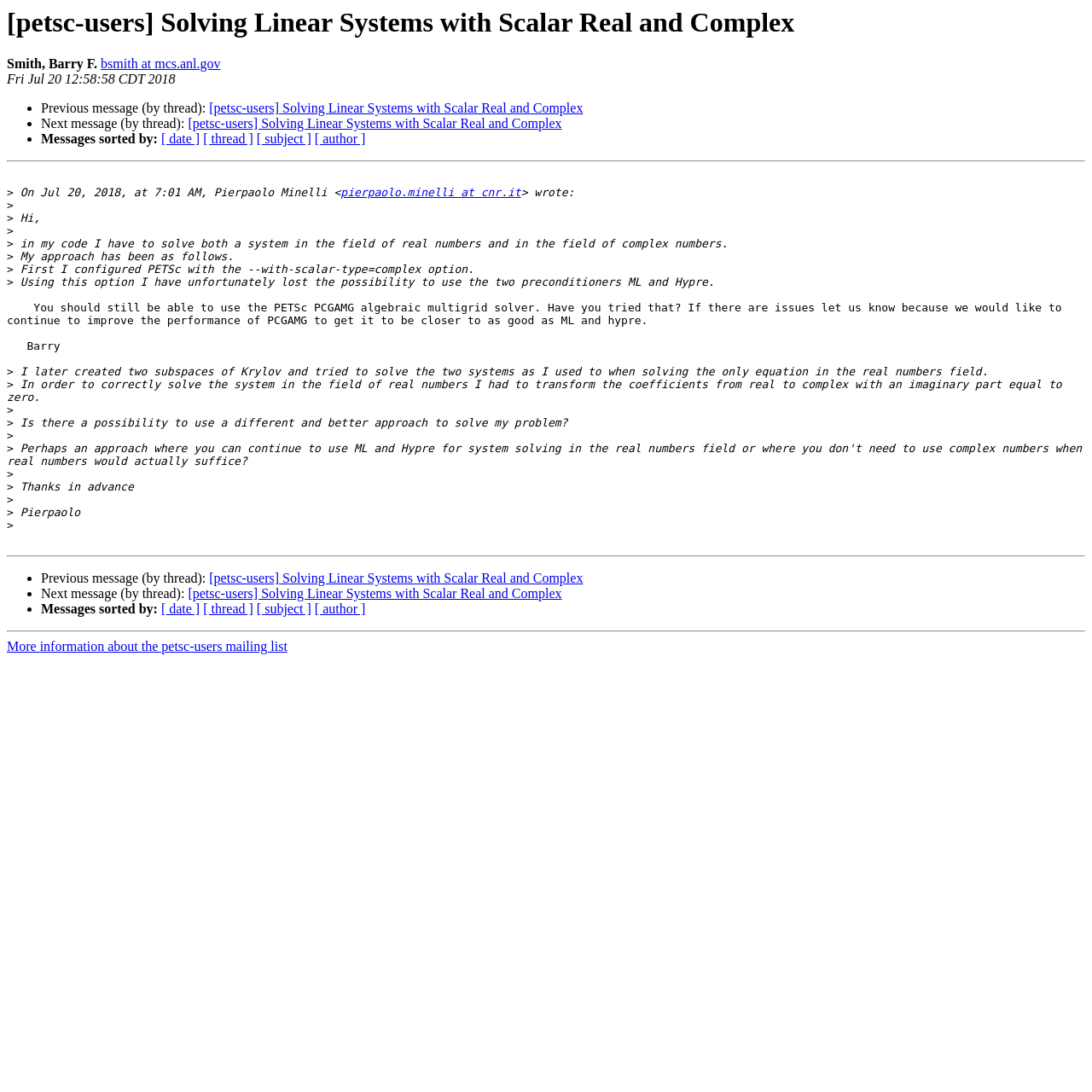Who is the author of the first message?
Using the information presented in the image, please offer a detailed response to the question.

The author of the first message is identified as 'Smith, Barry F.' which is mentioned at the top of the webpage, right below the title '[petsc-users] Solving Linear Systems with Scalar Real and Complex'.